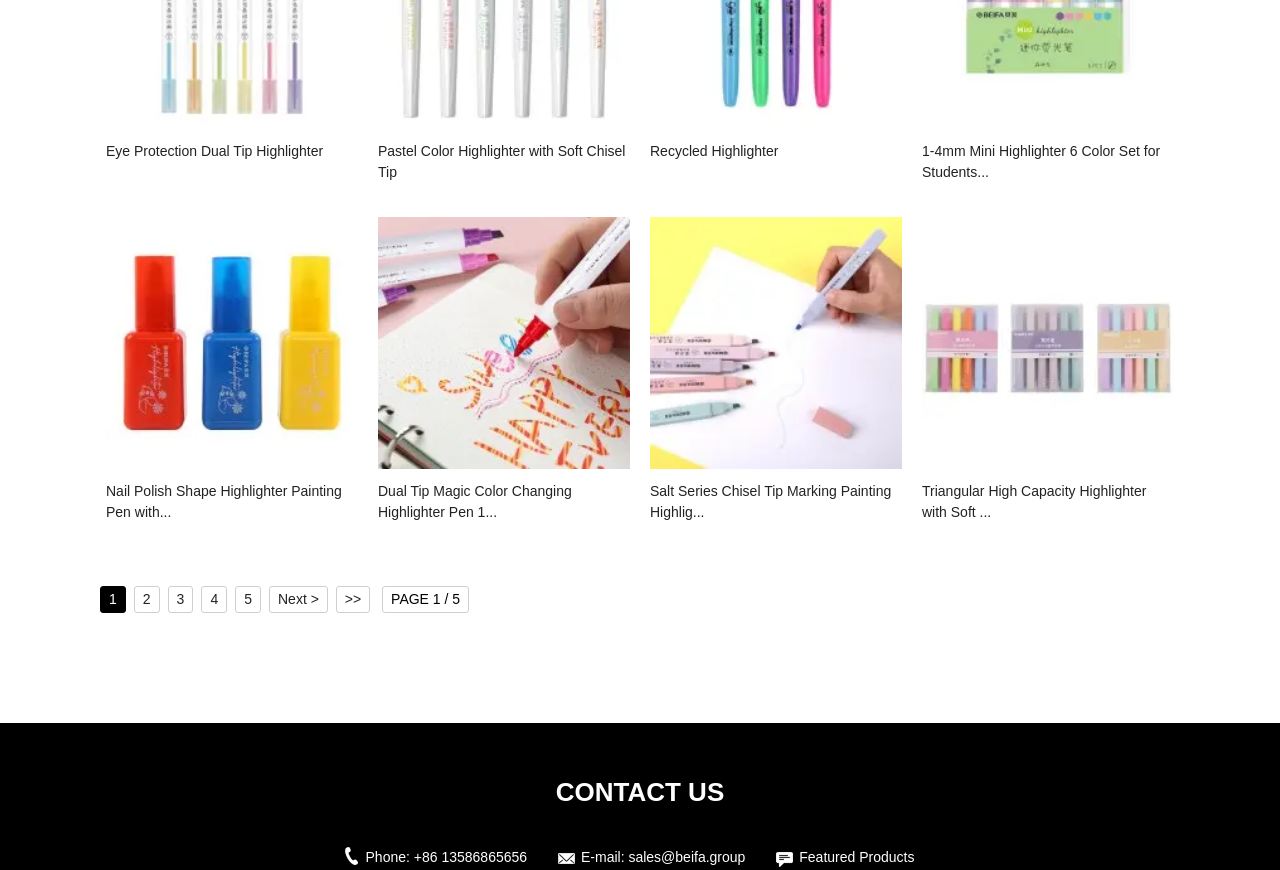Identify the bounding box coordinates for the region to click in order to carry out this instruction: "Click on Eye Protection Dual Tip Highlighter". Provide the coordinates using four float numbers between 0 and 1, formatted as [left, top, right, bottom].

[0.083, 0.162, 0.28, 0.213]